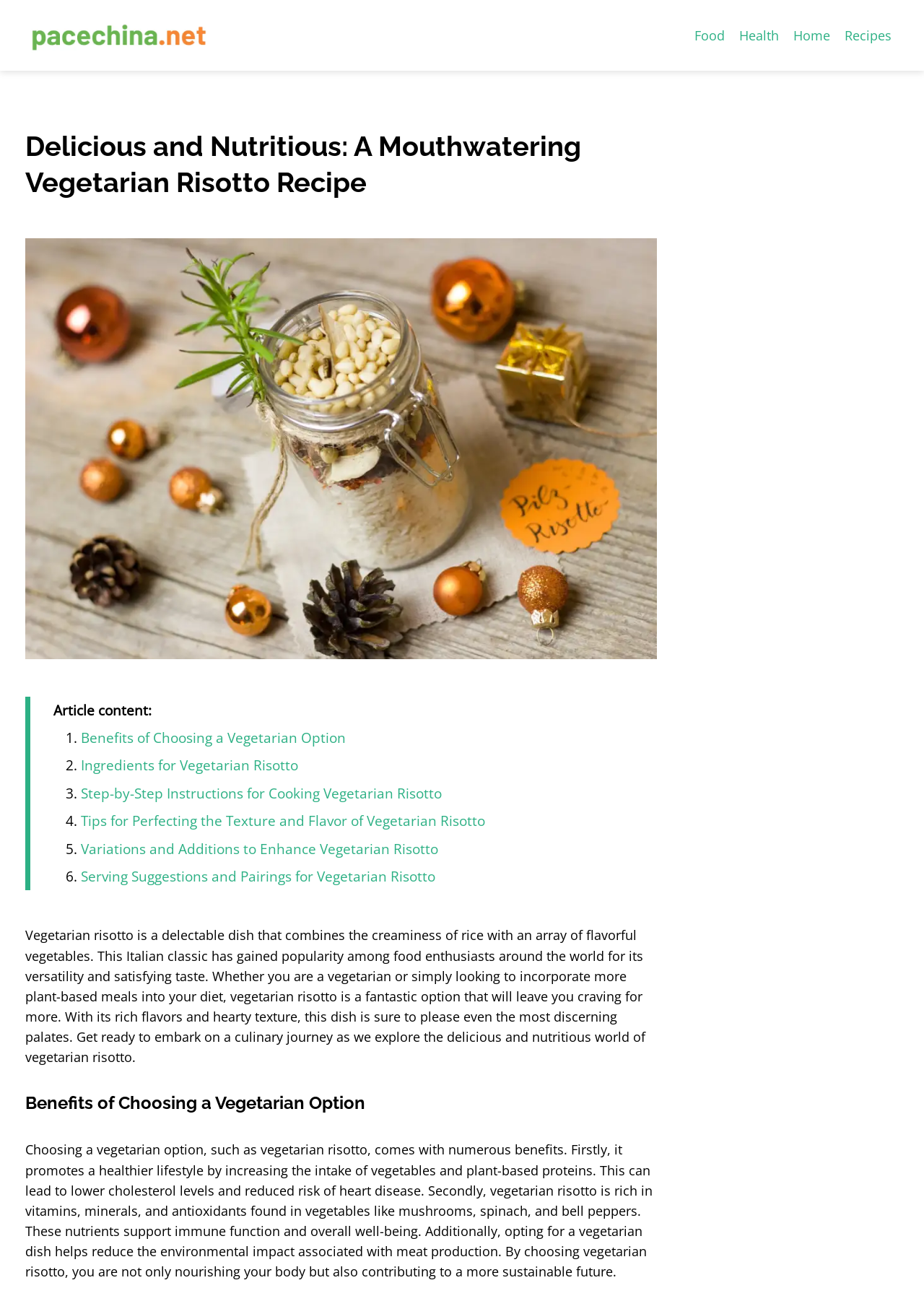What type of website is this?
From the image, respond using a single word or phrase.

Food blog